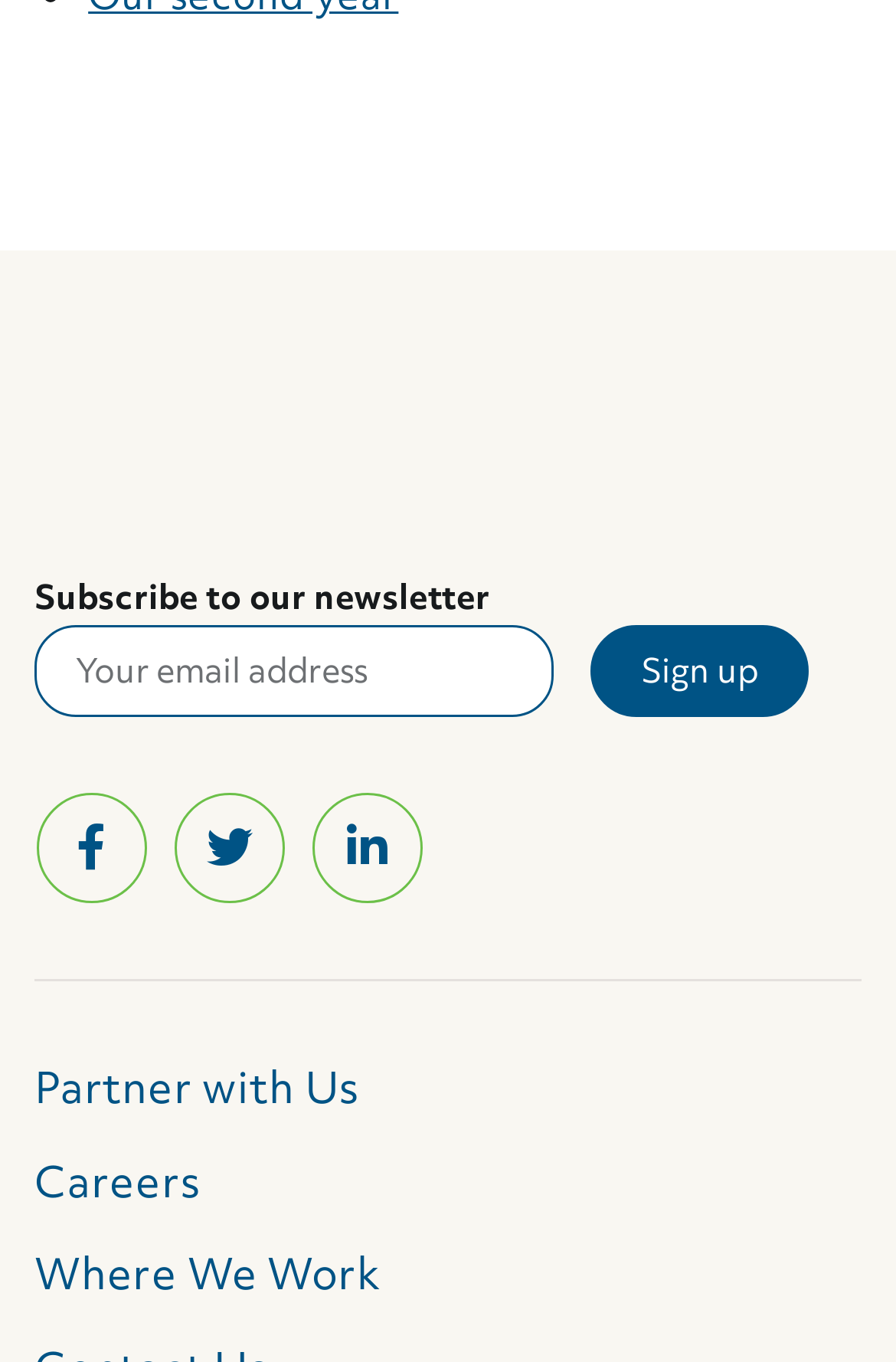Could you specify the bounding box coordinates for the clickable section to complete the following instruction: "Visit the Facebook page"?

[0.041, 0.582, 0.164, 0.663]